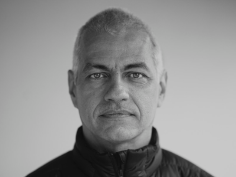Use a single word or phrase to answer the following:
Where is the teacher based?

Ottawa, Canada